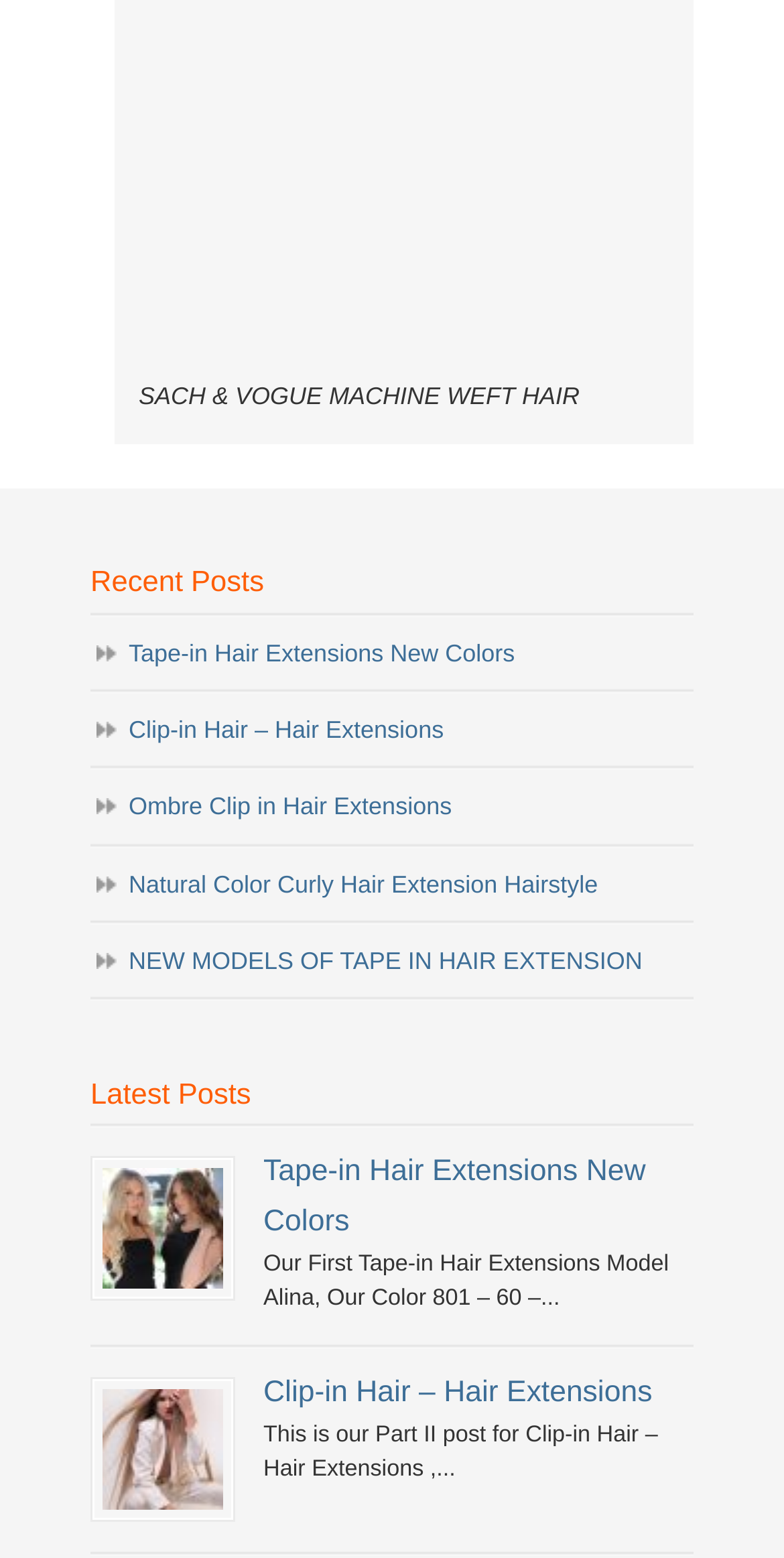Please provide a brief answer to the question using only one word or phrase: 
What is the title of the second heading?

Latest Posts